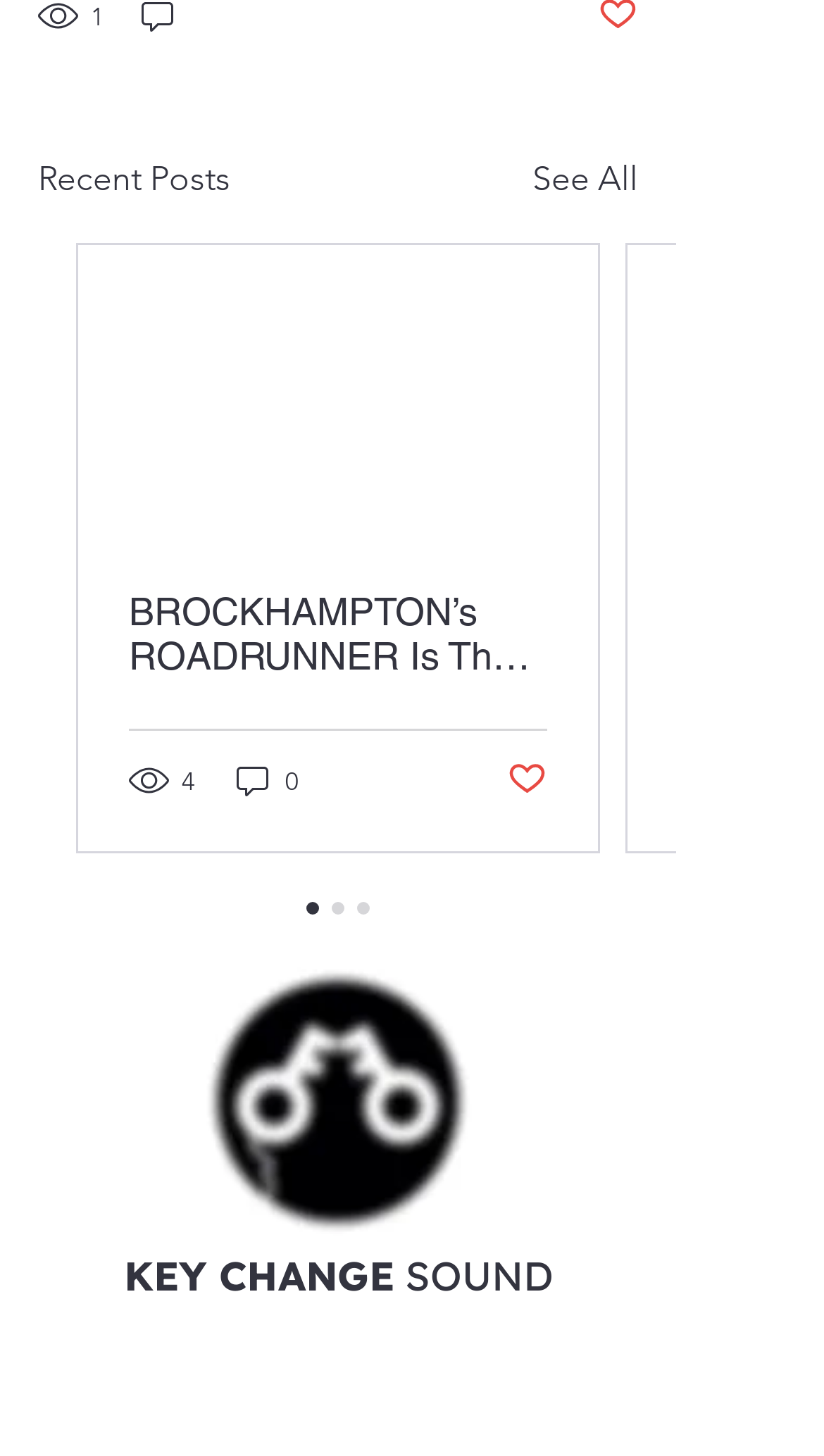Identify the bounding box coordinates of the clickable section necessary to follow the following instruction: "Click on 'Facebook'". The coordinates should be presented as four float numbers from 0 to 1, i.e., [left, top, right, bottom].

[0.274, 0.92, 0.39, 0.985]